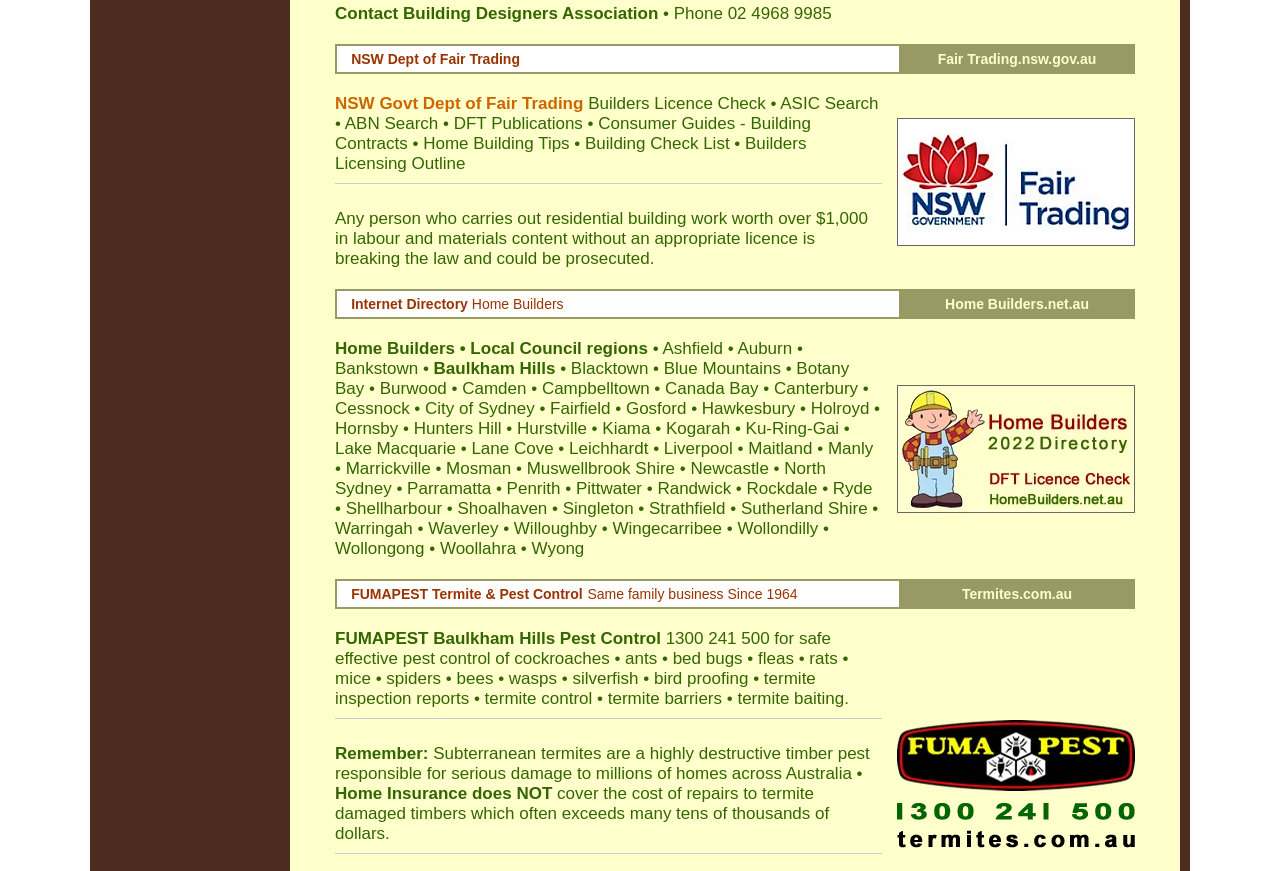Please locate the bounding box coordinates of the element that needs to be clicked to achieve the following instruction: "Check the NSW Govt Dept of Fair Trading". The coordinates should be four float numbers between 0 and 1, i.e., [left, top, right, bottom].

[0.262, 0.108, 0.456, 0.13]